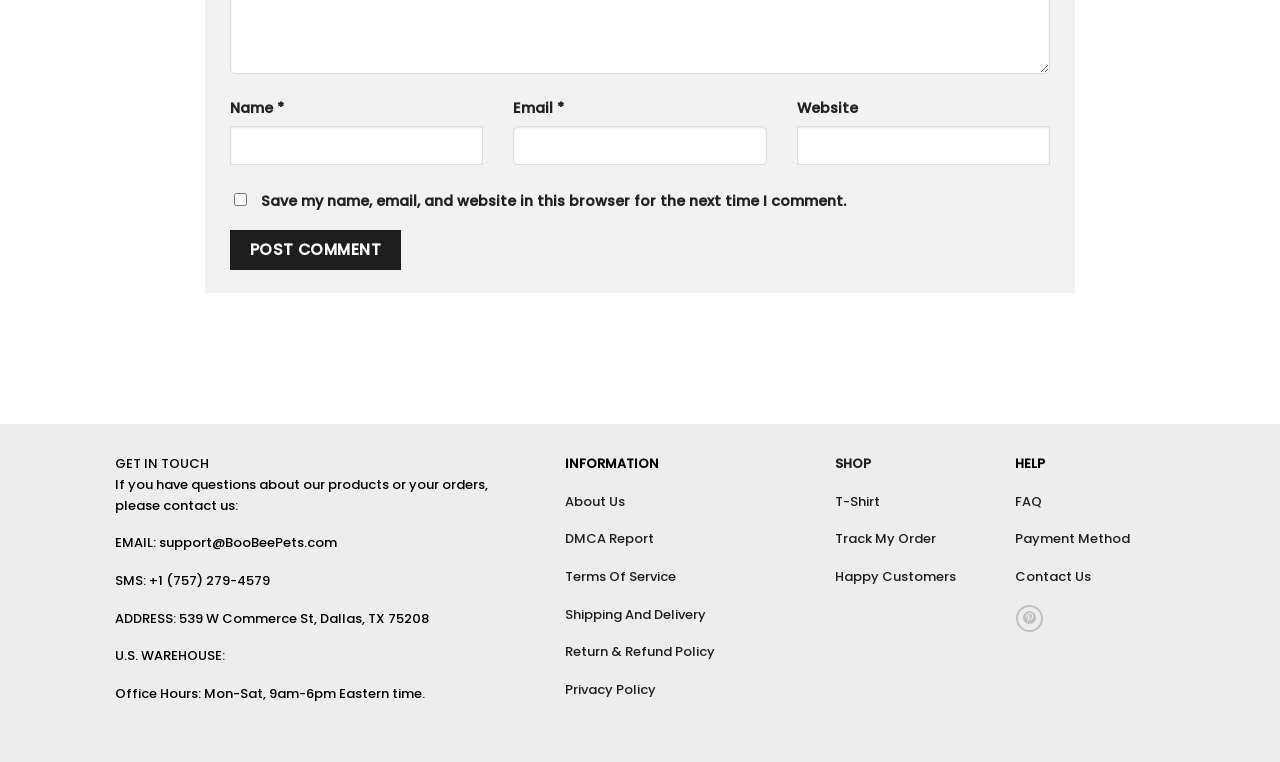Please specify the bounding box coordinates of the clickable section necessary to execute the following command: "Contact us via email".

[0.124, 0.7, 0.263, 0.725]